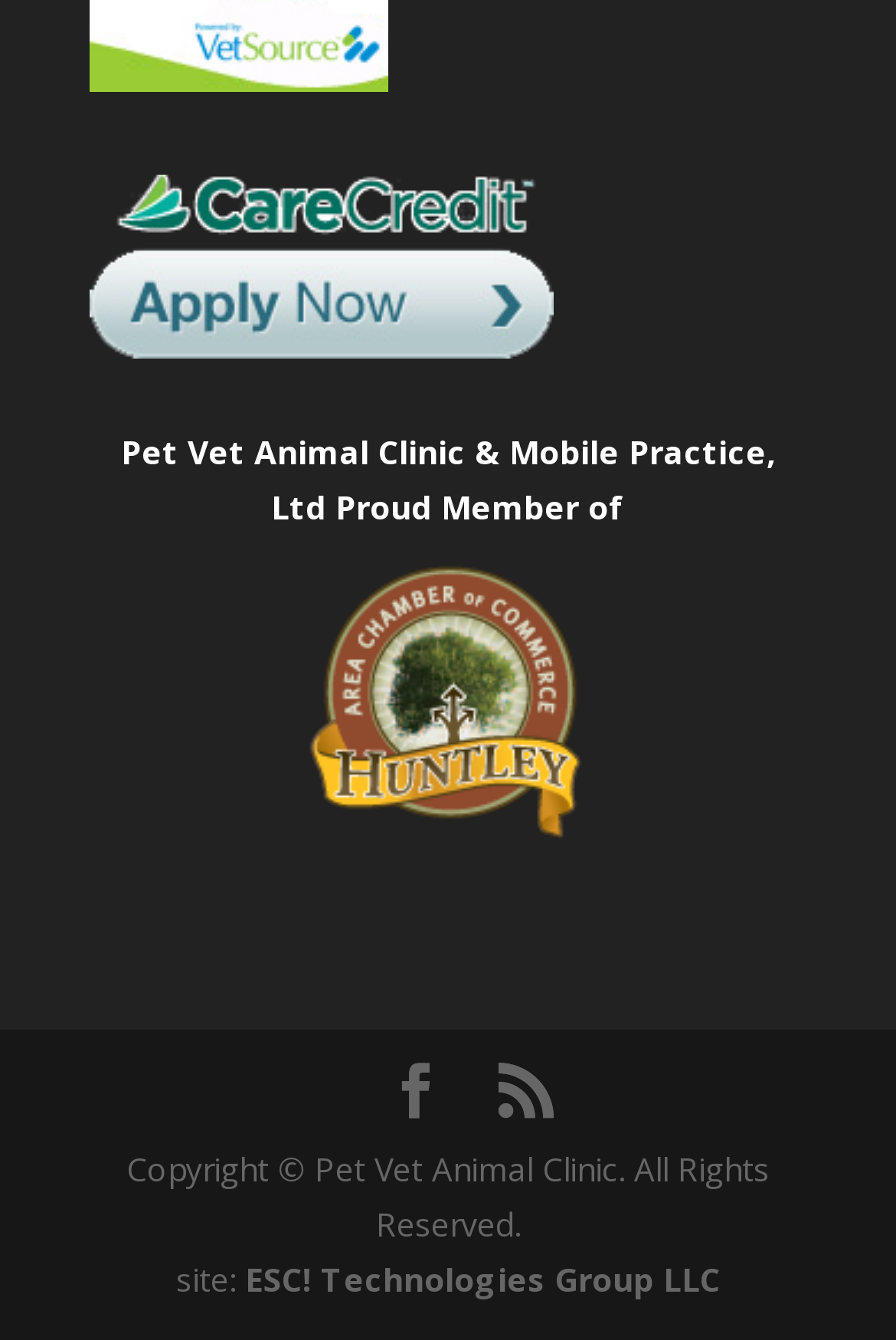What is the organization proud to be a member of?
Look at the image and respond to the question as thoroughly as possible.

The StaticText element with the text 'Proud Member of' is present on the webpage, but it does not specify the organization's name.